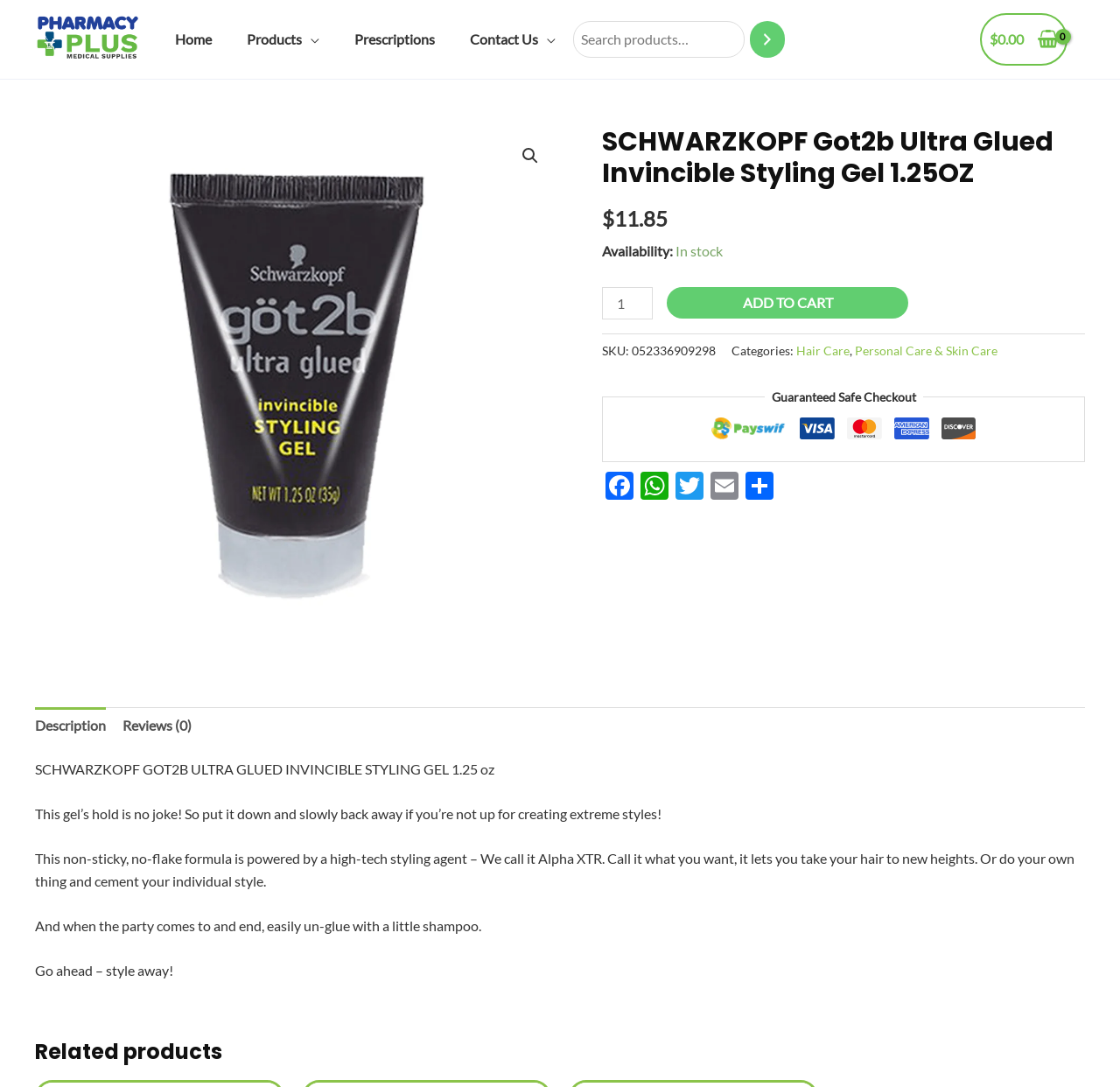From the webpage screenshot, predict the bounding box coordinates (top-left x, top-left y, bottom-right x, bottom-right y) for the UI element described here: Contact Us

[0.404, 0.016, 0.512, 0.056]